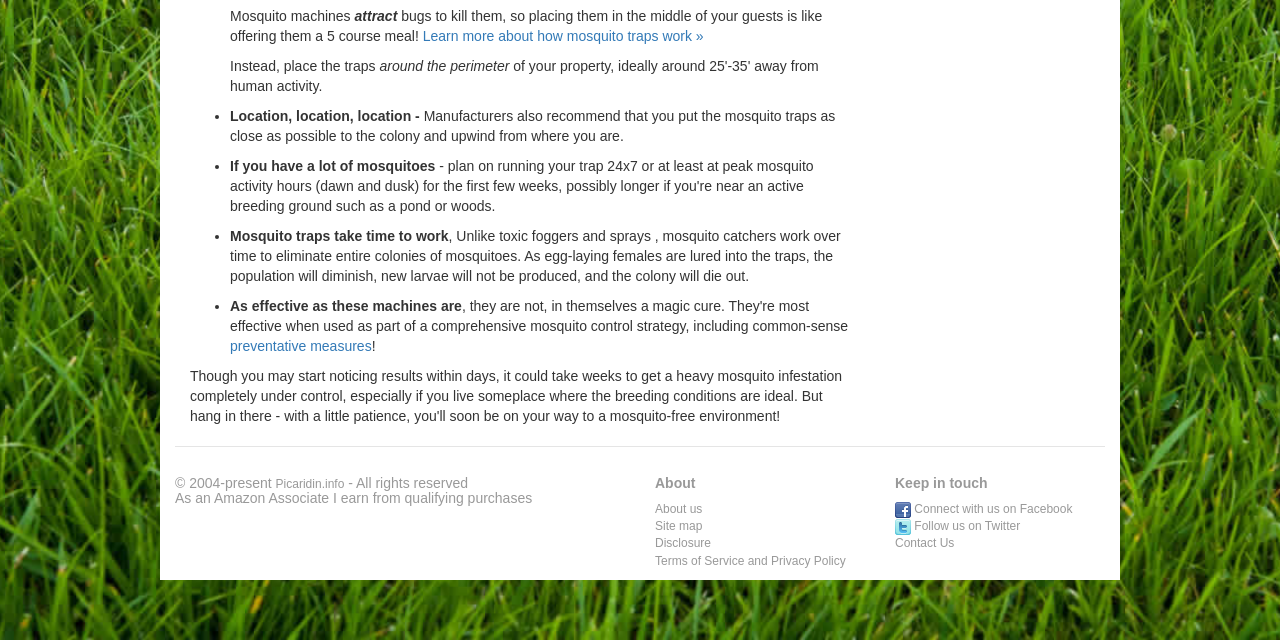Please provide the bounding box coordinates in the format (top-left x, top-left y, bottom-right x, bottom-right y). Remember, all values are floating point numbers between 0 and 1. What is the bounding box coordinate of the region described as: parent_node: Media aria-label="Menu Toggle"

None